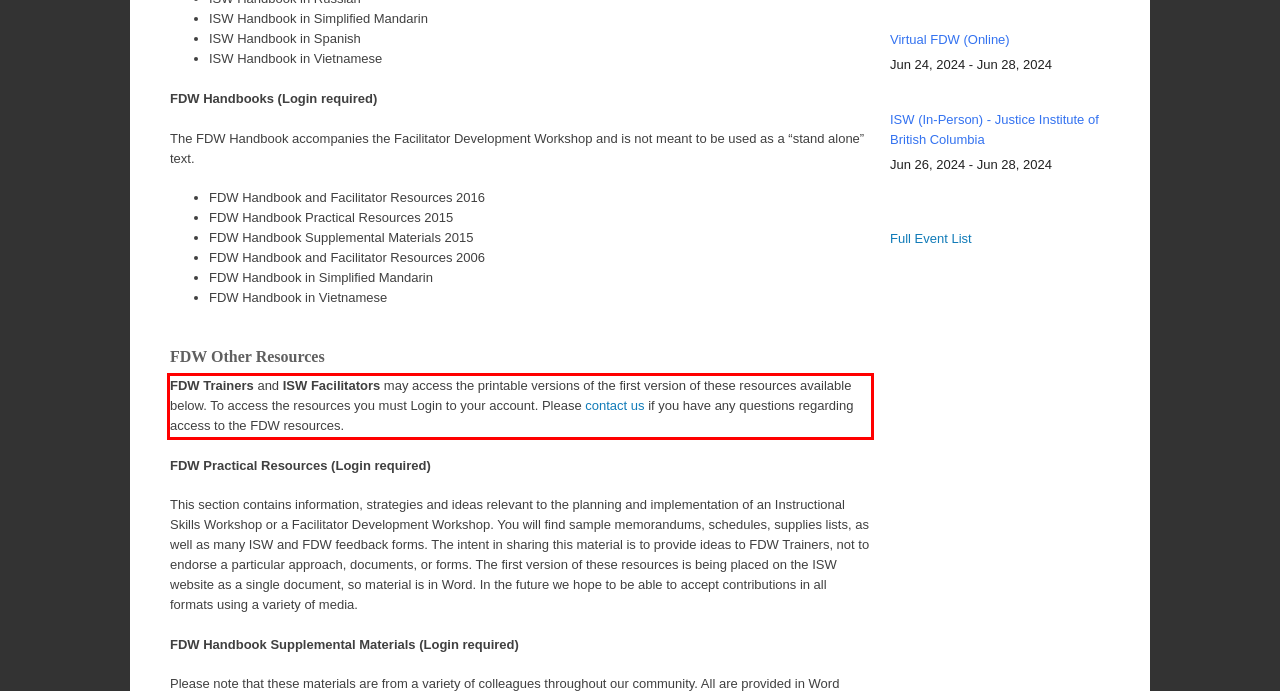Examine the webpage screenshot, find the red bounding box, and extract the text content within this marked area.

FDW Trainers and ISW Facilitators may access the printable versions of the first version of these resources available below. To access the resources you must Login to your account. Please contact us if you have any questions regarding access to the FDW resources.